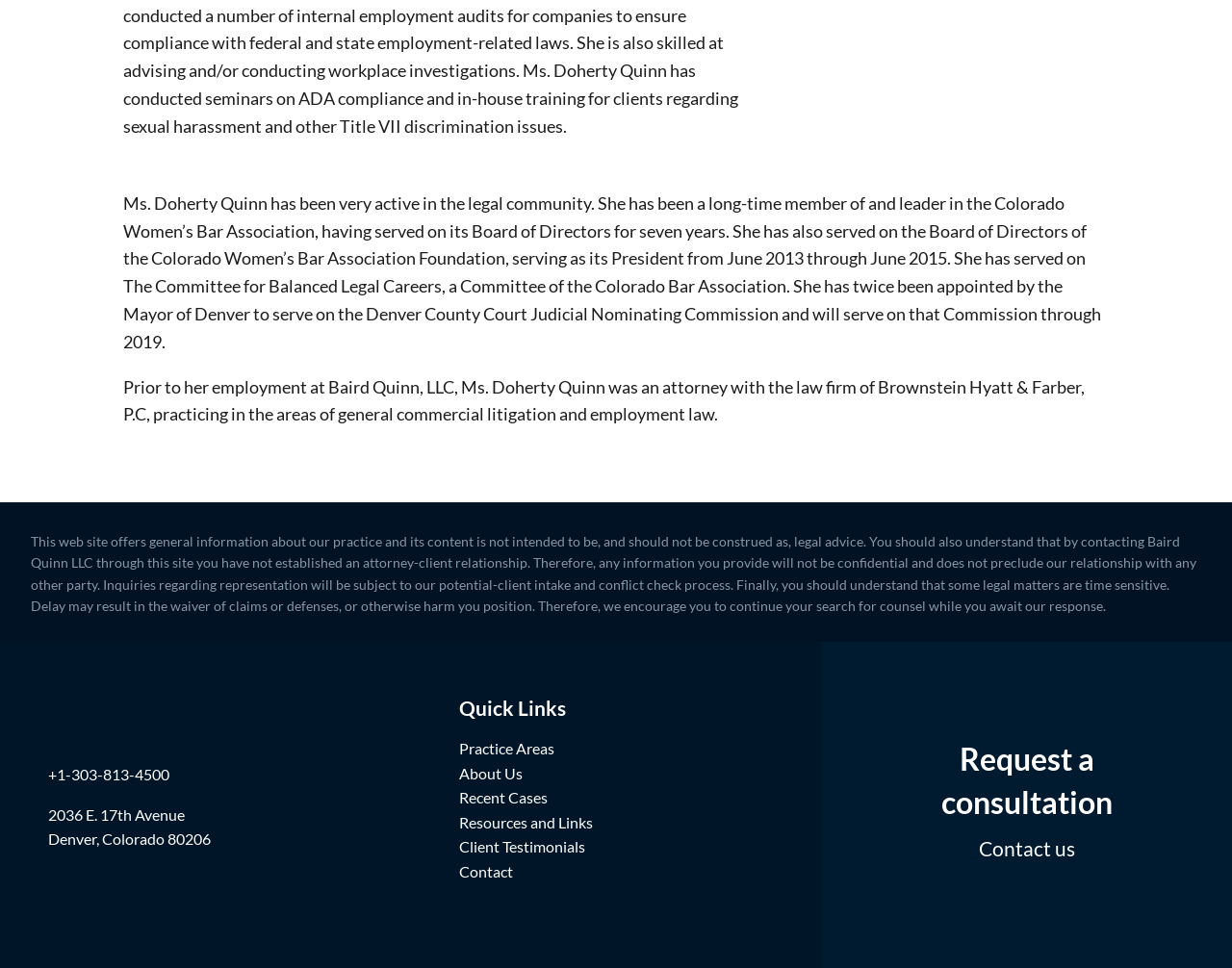Pinpoint the bounding box coordinates for the area that should be clicked to perform the following instruction: "Visit 'GoHighLevel Demo Video'".

None